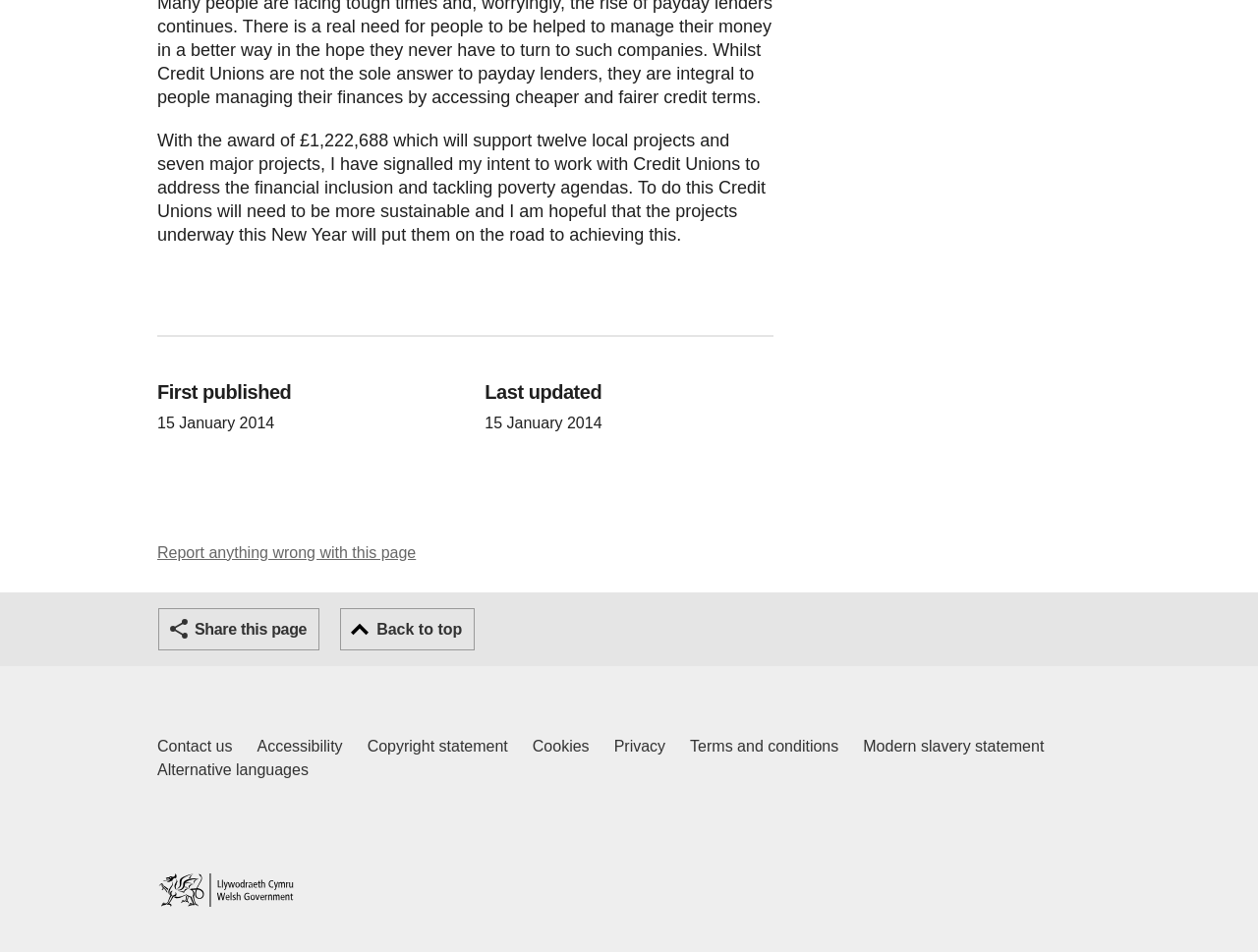What is the last link in the footer section?
Refer to the image and provide a thorough answer to the question.

I found the answer by examining the navigation element in the footer section, which contains several links, and the last link is labeled 'Home'.